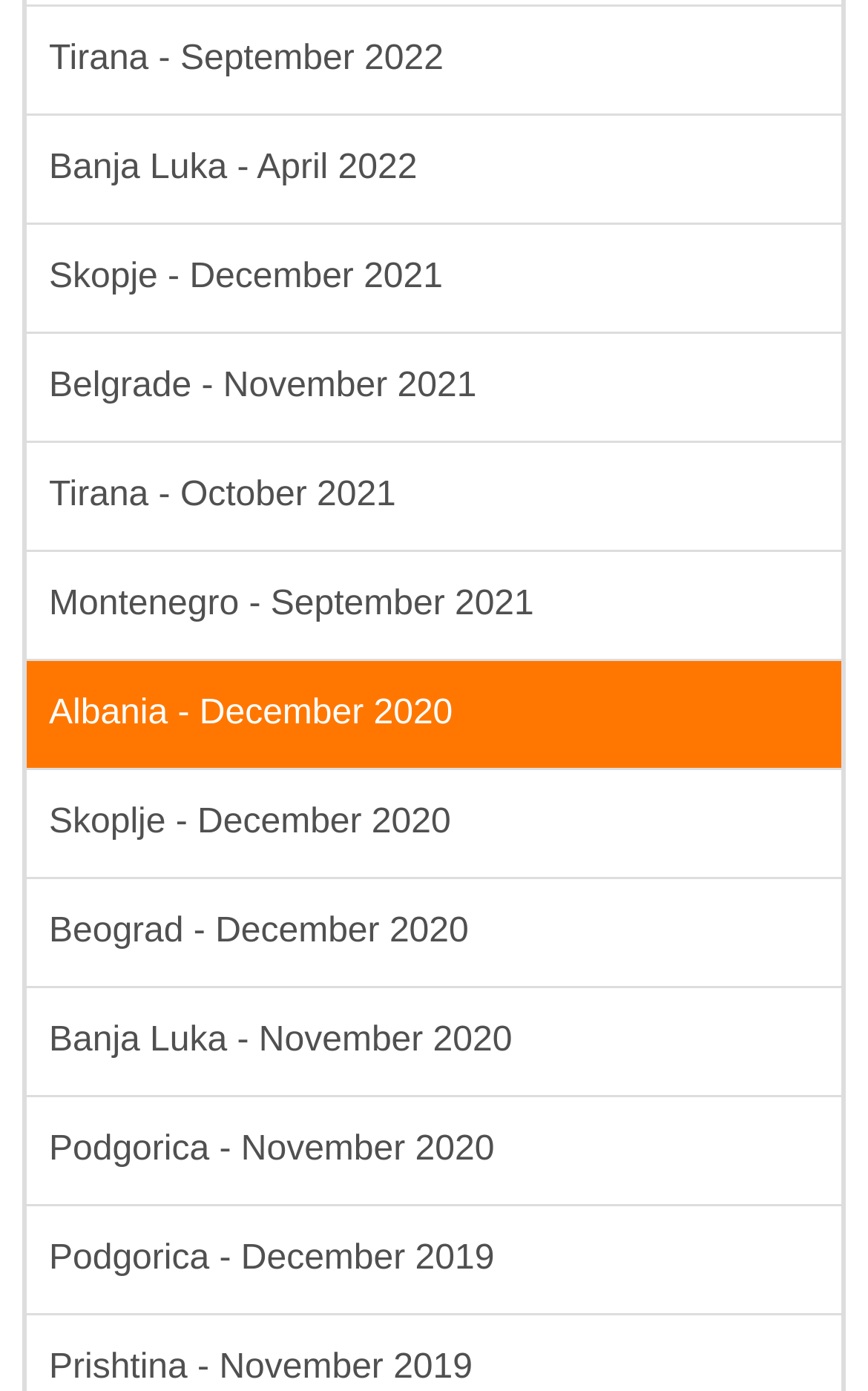How many links mention Albania?
Give a single word or phrase answer based on the content of the image.

2